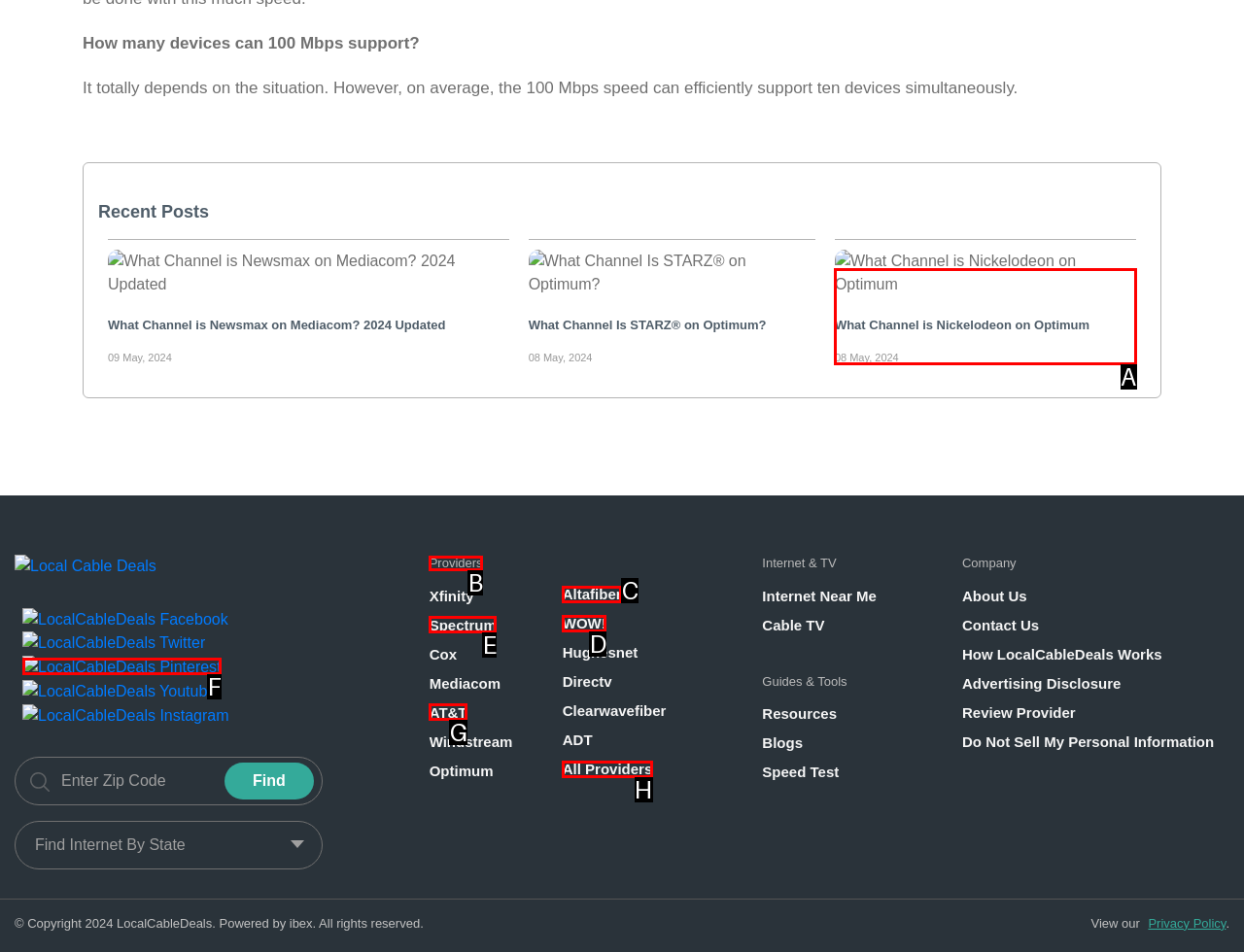Select the correct HTML element to complete the following task: Find providers
Provide the letter of the choice directly from the given options.

B